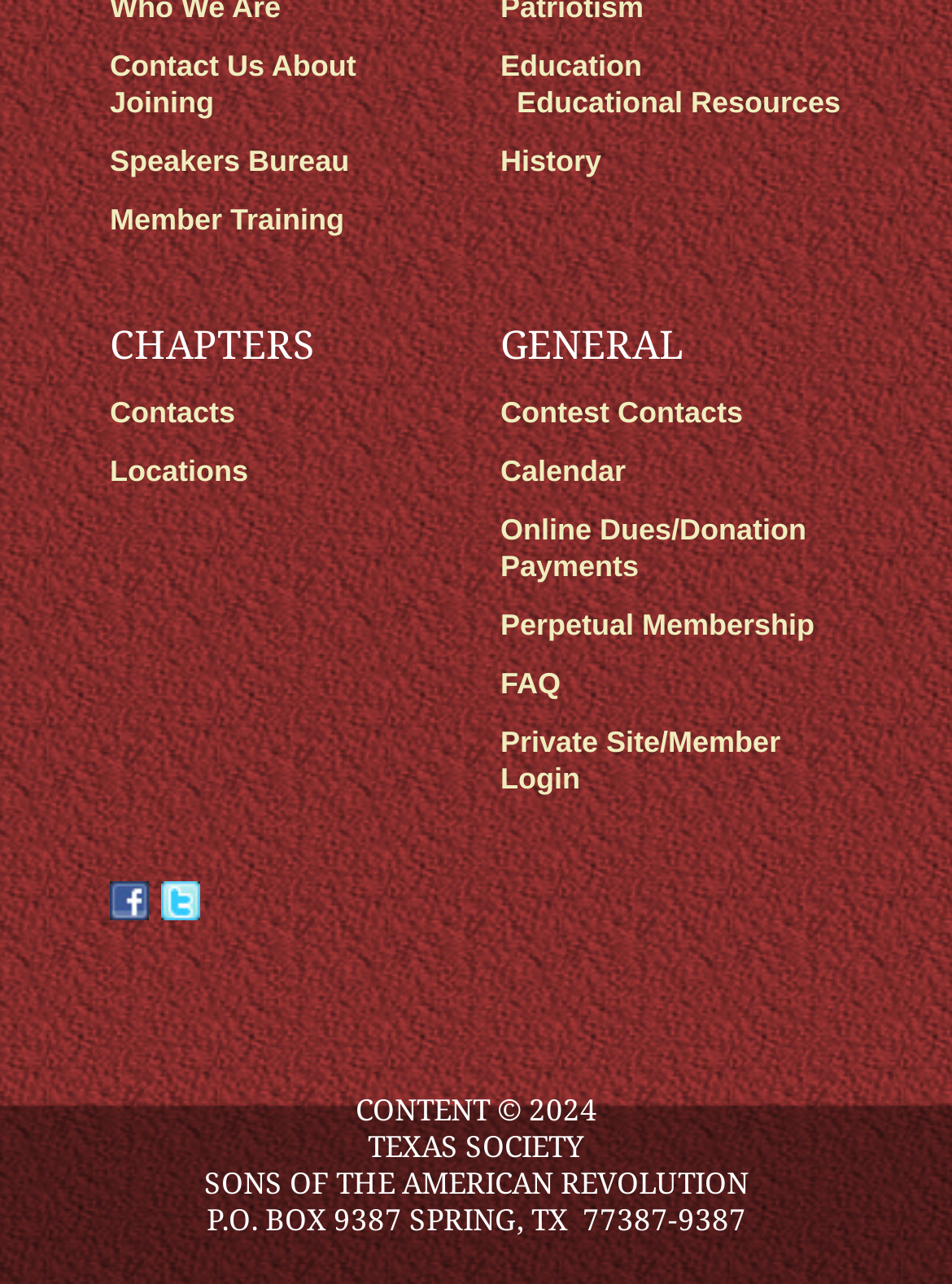Please determine the bounding box coordinates of the section I need to click to accomplish this instruction: "Login to the private site".

[0.526, 0.566, 0.82, 0.621]